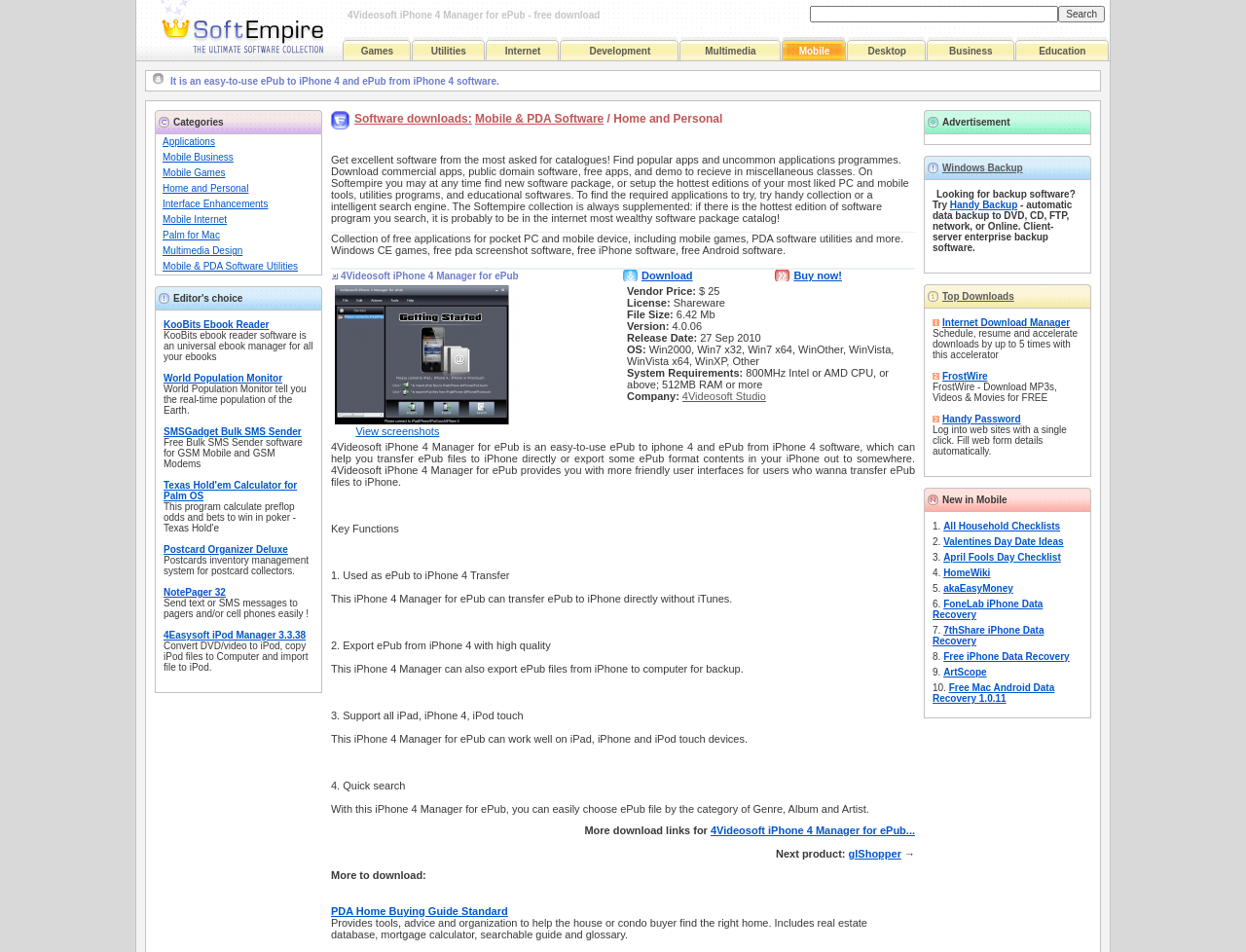What type of software is 4Videosoft iPhone 4 Manager for ePub?
Using the details from the image, give an elaborate explanation to answer the question.

The webpage indicates that 4Videosoft iPhone 4 Manager for ePub is a free download software, which means users can download and use it without any cost.